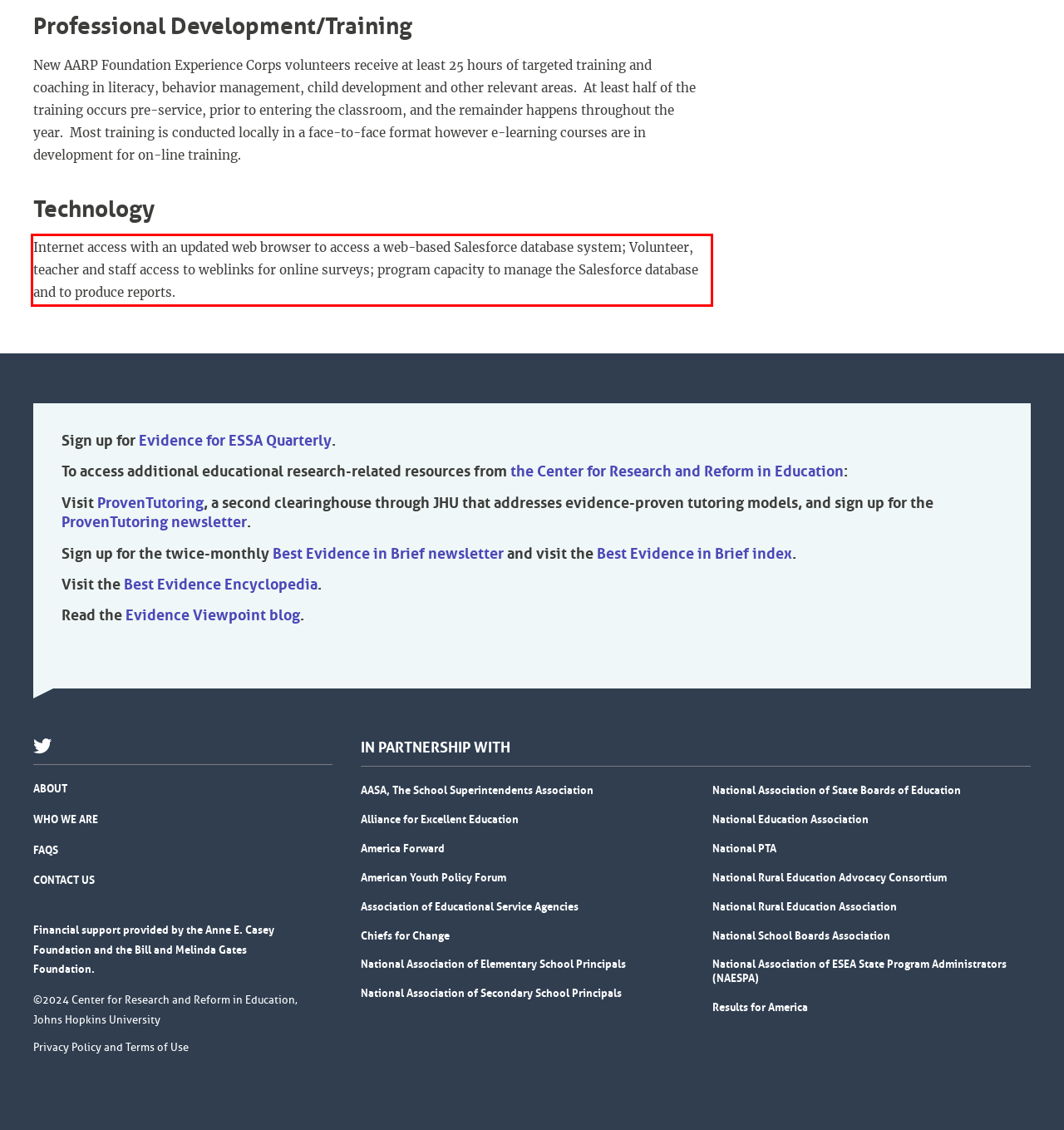You are given a screenshot with a red rectangle. Identify and extract the text within this red bounding box using OCR.

Internet access with an updated web browser to access a web-based Salesforce database system; Volunteer, teacher and staff access to weblinks for online surveys; program capacity to manage the Salesforce database and to produce reports.